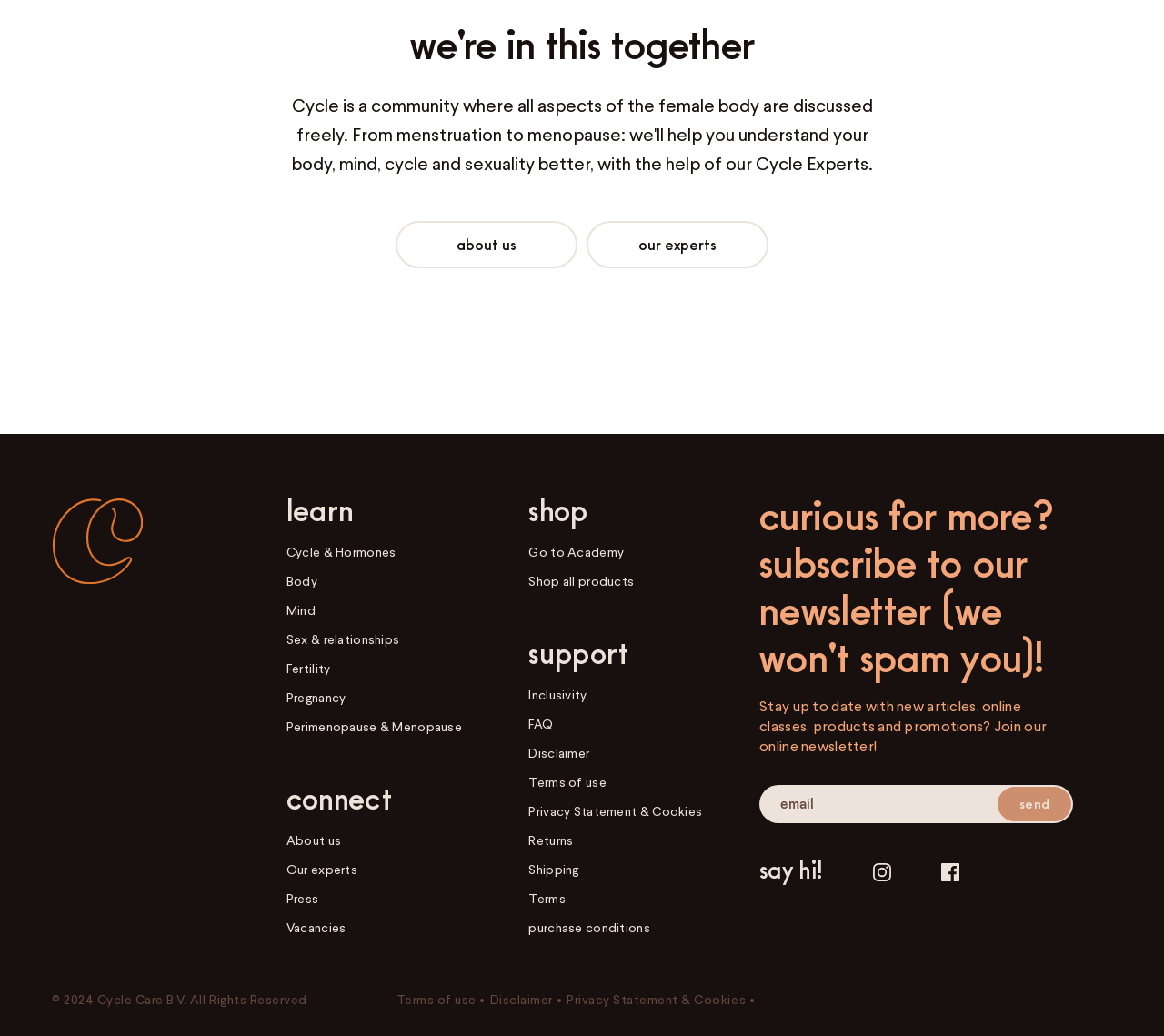Identify the bounding box coordinates of the clickable region required to complete the instruction: "Visit the shop". The coordinates should be given as four float numbers within the range of 0 and 1, i.e., [left, top, right, bottom].

[0.454, 0.525, 0.536, 0.54]